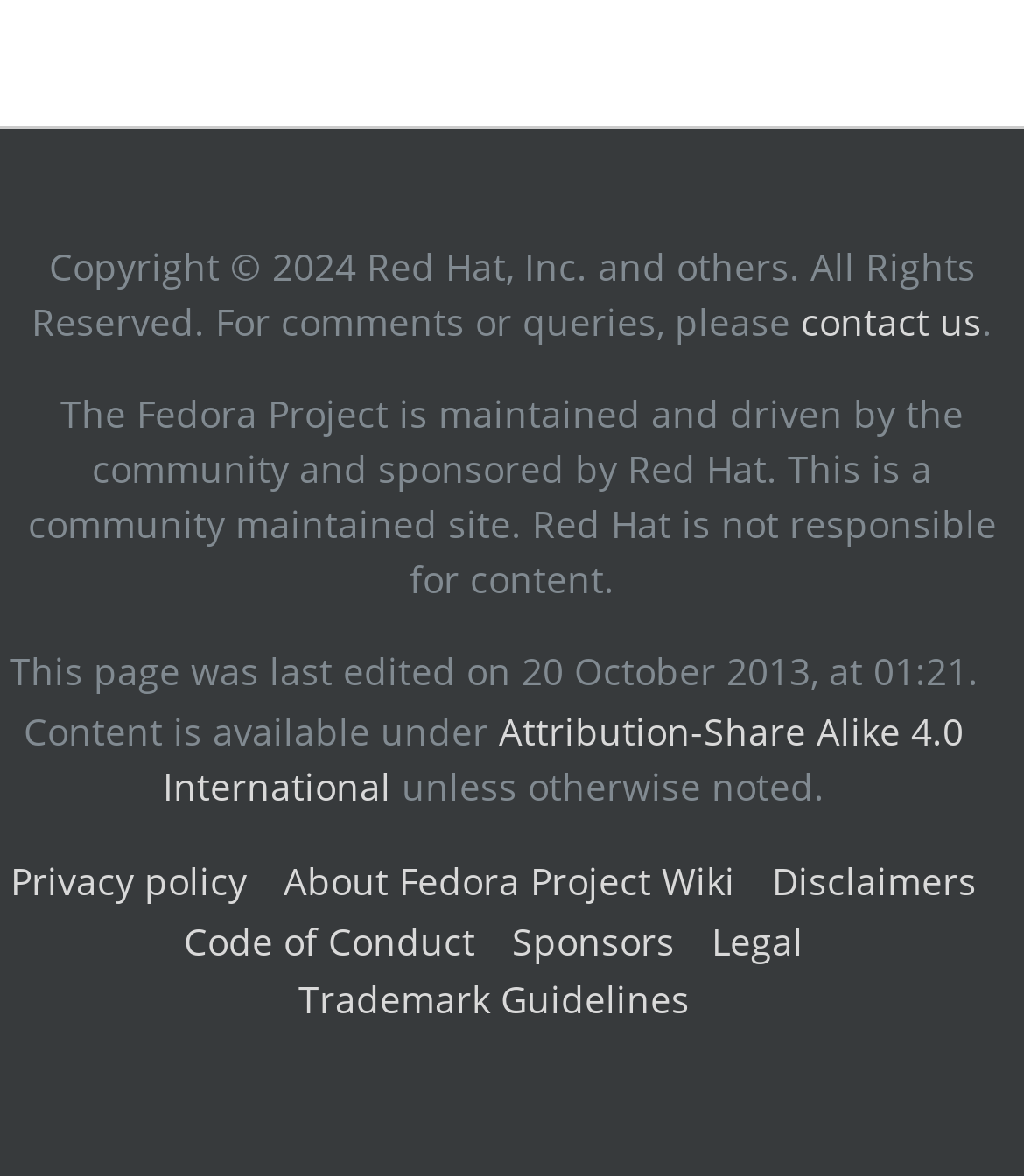Find the bounding box coordinates for the area that must be clicked to perform this action: "contact us".

[0.782, 0.253, 0.959, 0.296]